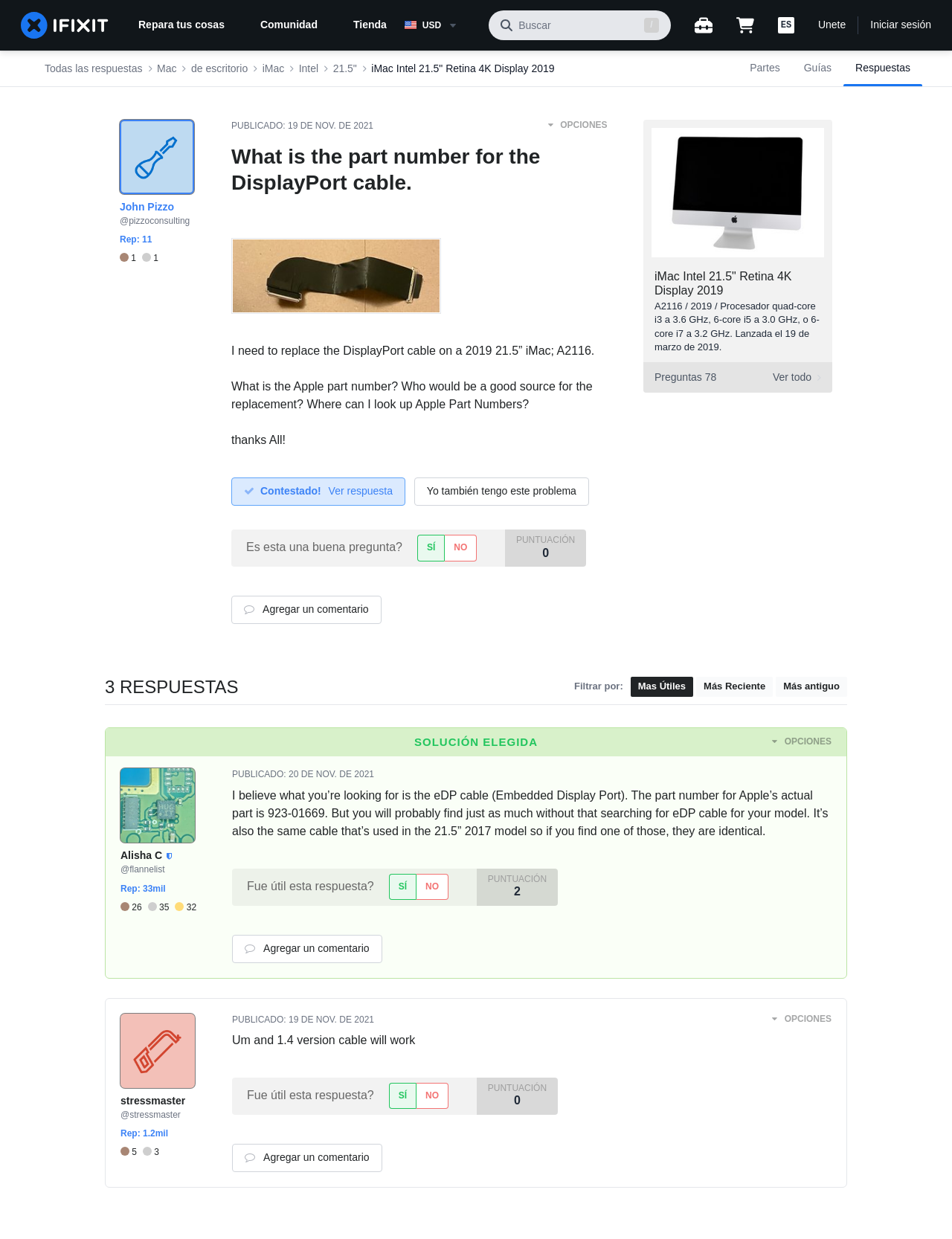Kindly determine the bounding box coordinates for the area that needs to be clicked to execute this instruction: "view workbench".

[0.73, 0.013, 0.748, 0.028]